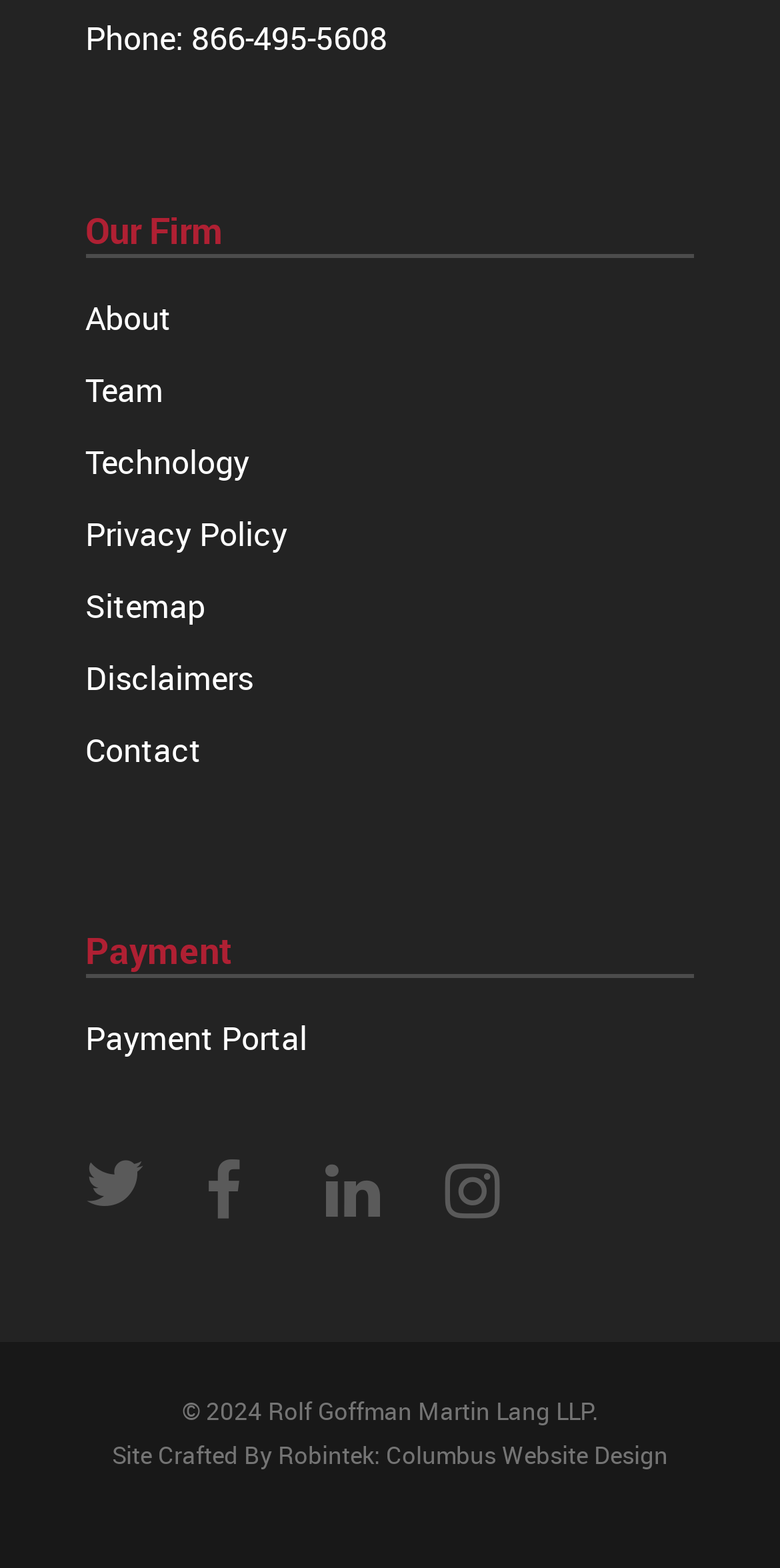What social media platforms are linked on the webpage?
Can you give a detailed and elaborate answer to the question?

The webpage contains links to four social media platforms, represented by the icons '', '', '', and ''.